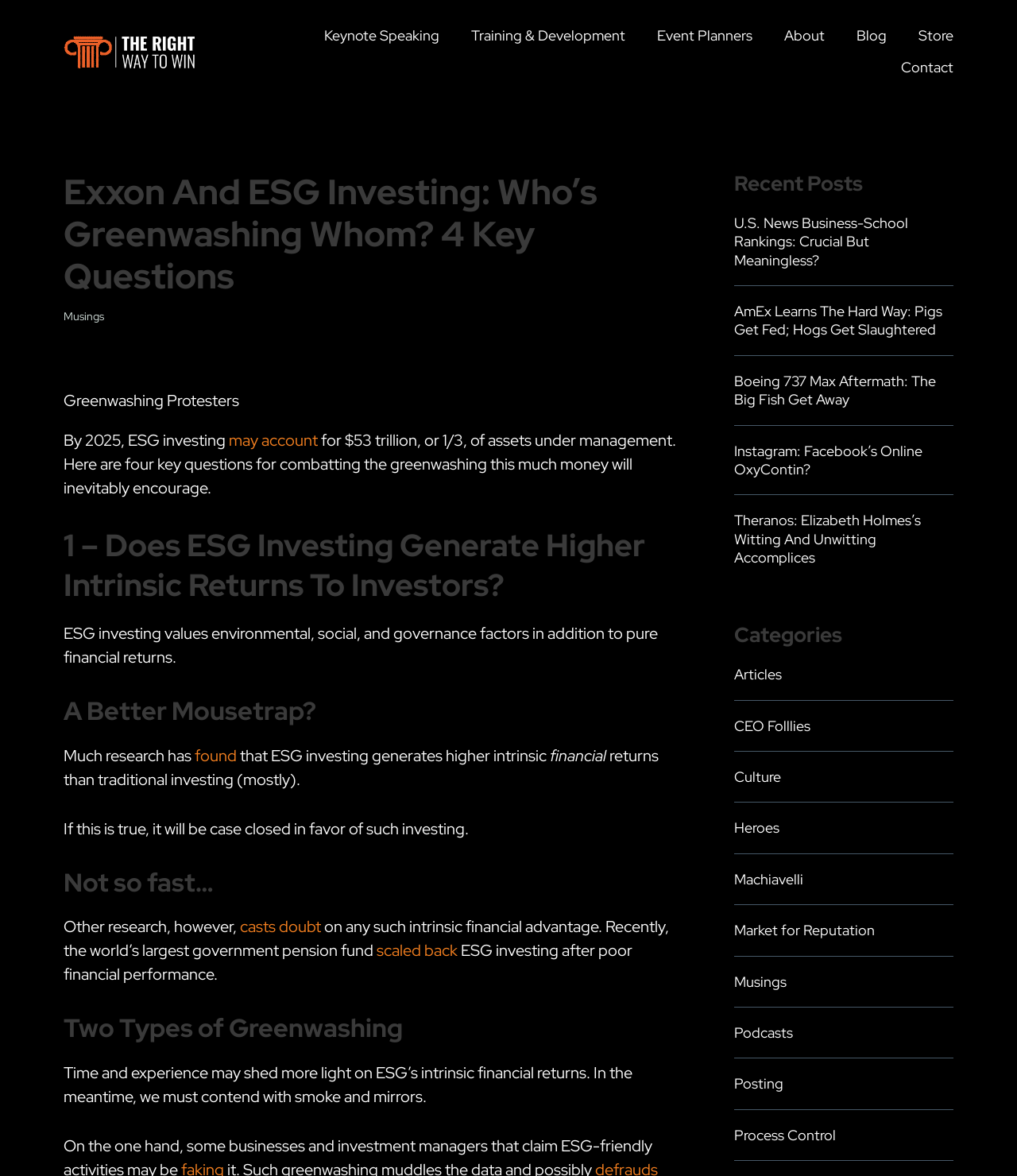What is the title of the first heading in the article?
Based on the image, answer the question with as much detail as possible.

The first heading in the article is '1 – Does ESG Investing Generate Higher Intrinsic Returns To Investors?', which is a question that the article aims to address.